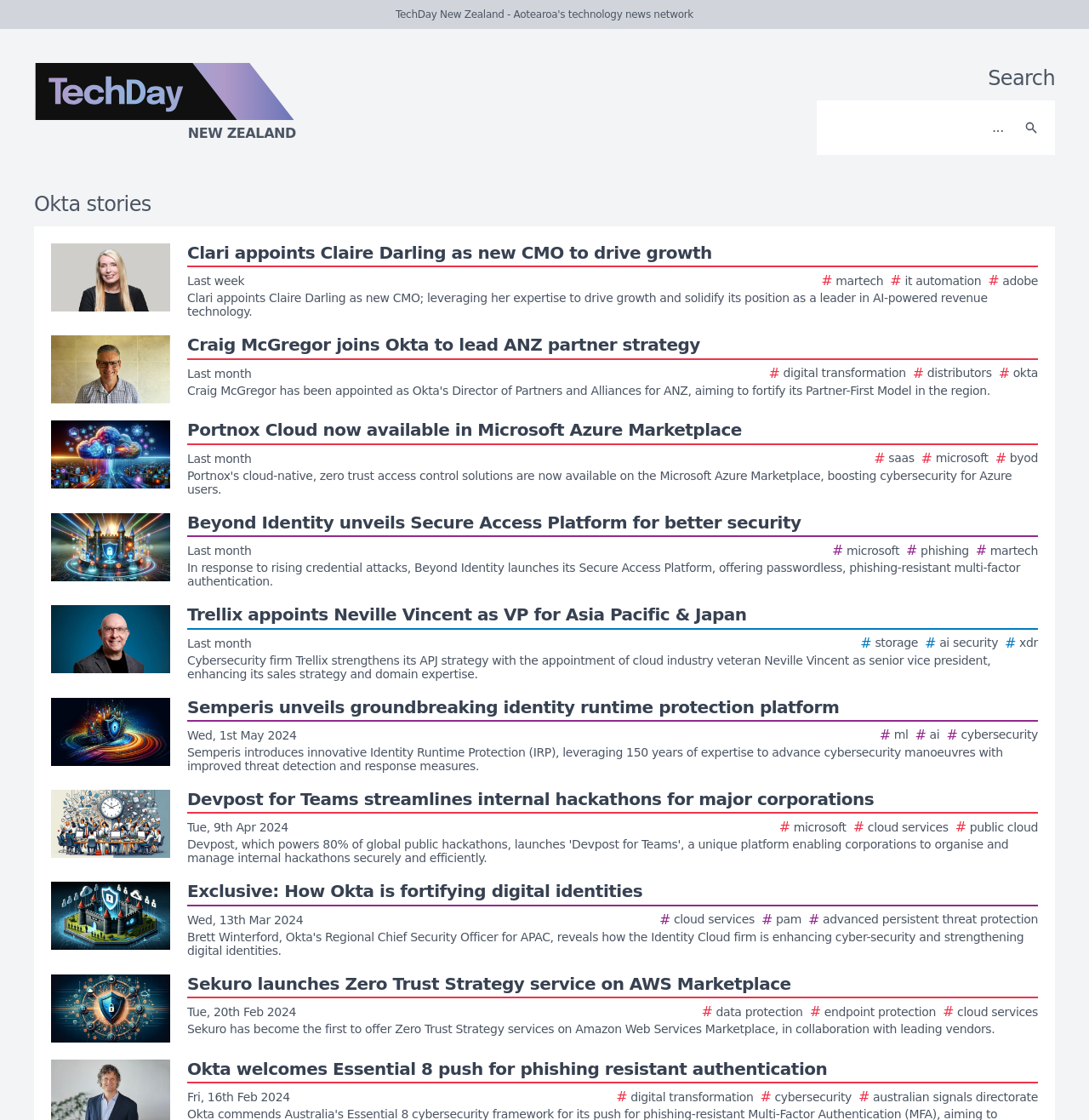Find and specify the bounding box coordinates that correspond to the clickable region for the instruction: "Select the United States currency option".

None